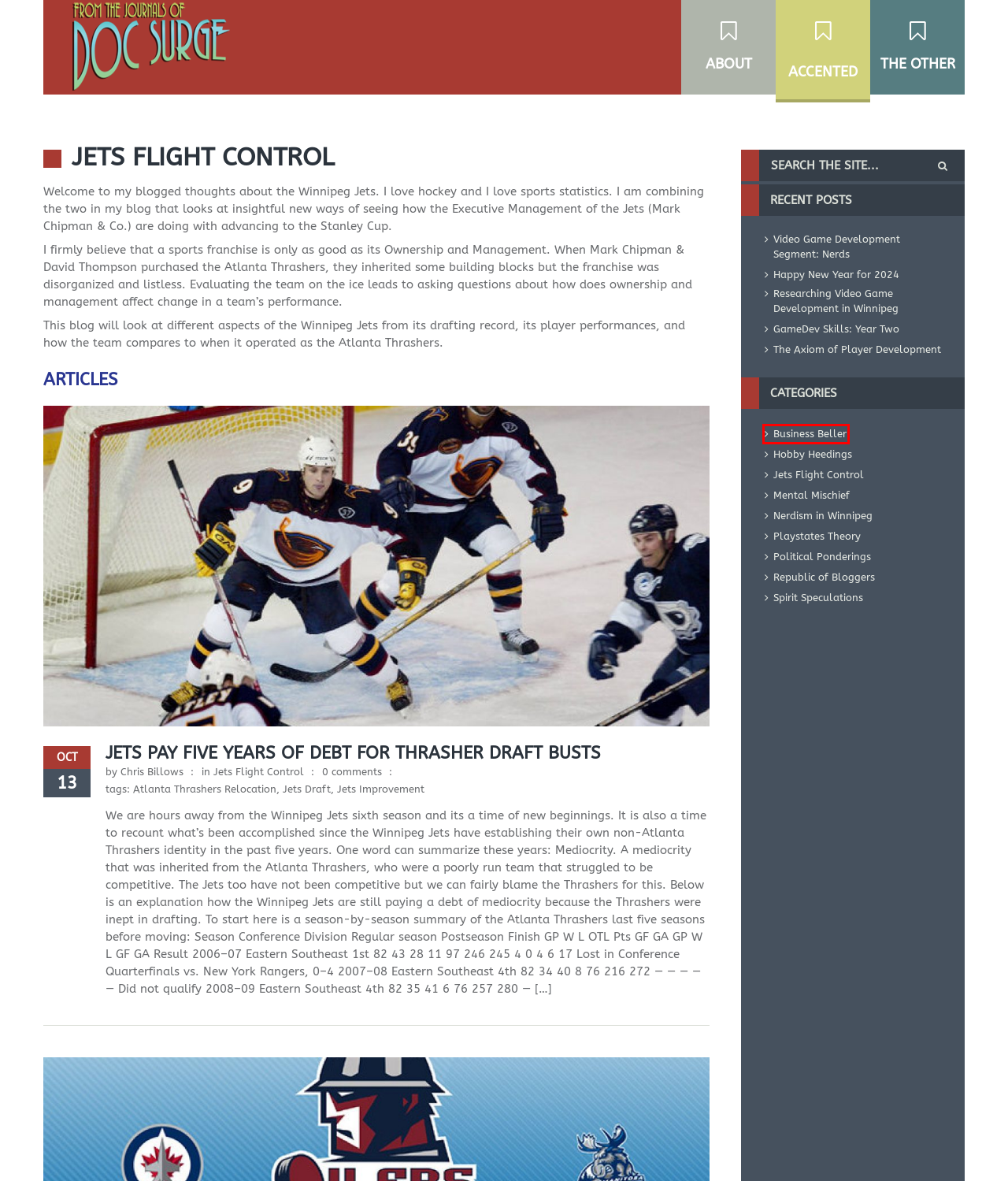Analyze the given webpage screenshot and identify the UI element within the red bounding box. Select the webpage description that best matches what you expect the new webpage to look like after clicking the element. Here are the candidates:
A. Researching Video Game Development in Winnipeg – Journals of Doc Surge
B. About – Journals of Doc Surge
C. Playstates Theory – Journals of Doc Surge
D. Spirit Speculations – Journals of Doc Surge
E. Video Game Development Segment: Nerds – Journals of Doc Surge
F. Republic of Bloggers – Journals of Doc Surge
G. The Other – Journals of Doc Surge
H. Business Beller – Journals of Doc Surge

H